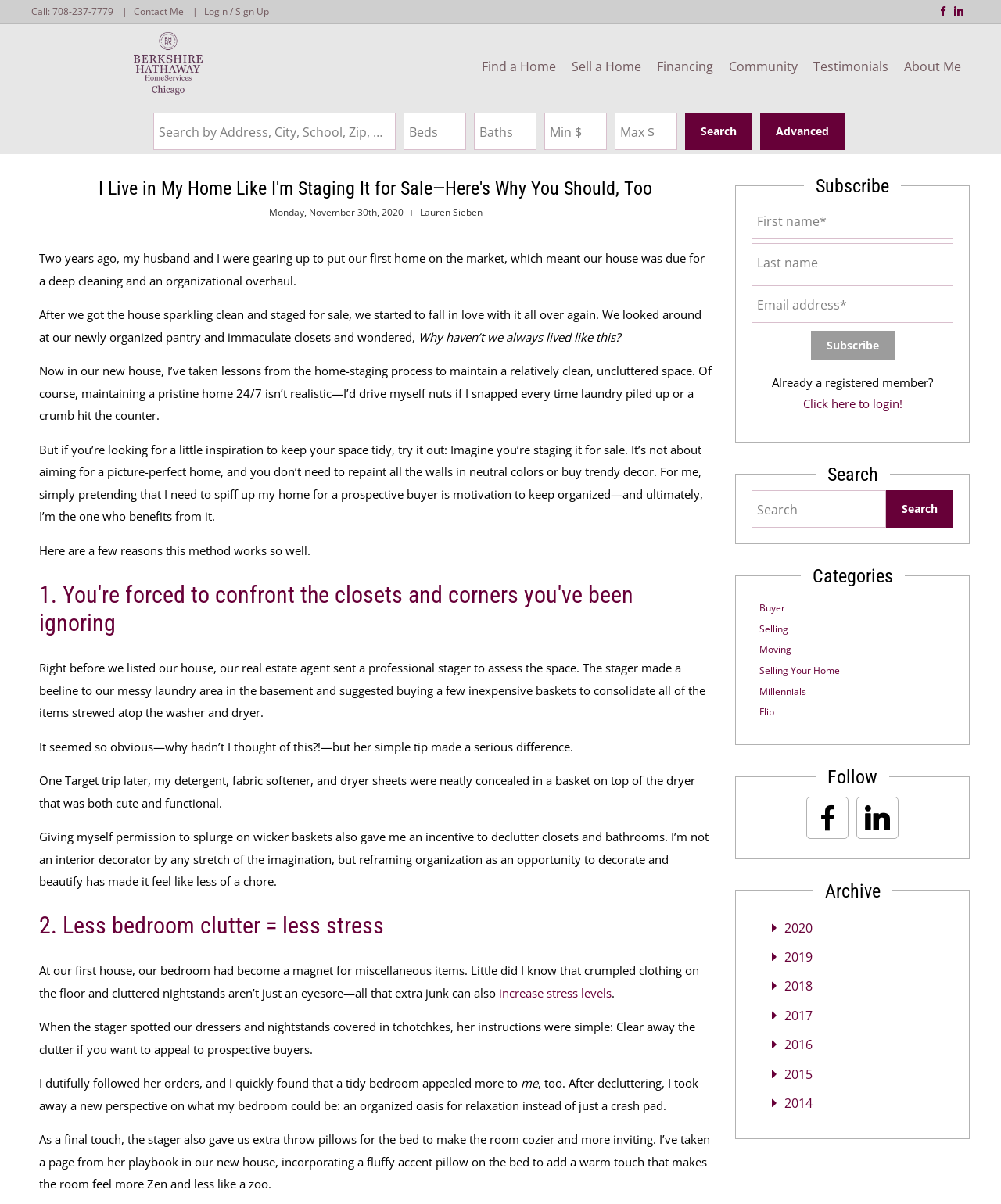Give a one-word or one-phrase response to the question: 
What is the benefit of decluttering a bedroom?

Less stress